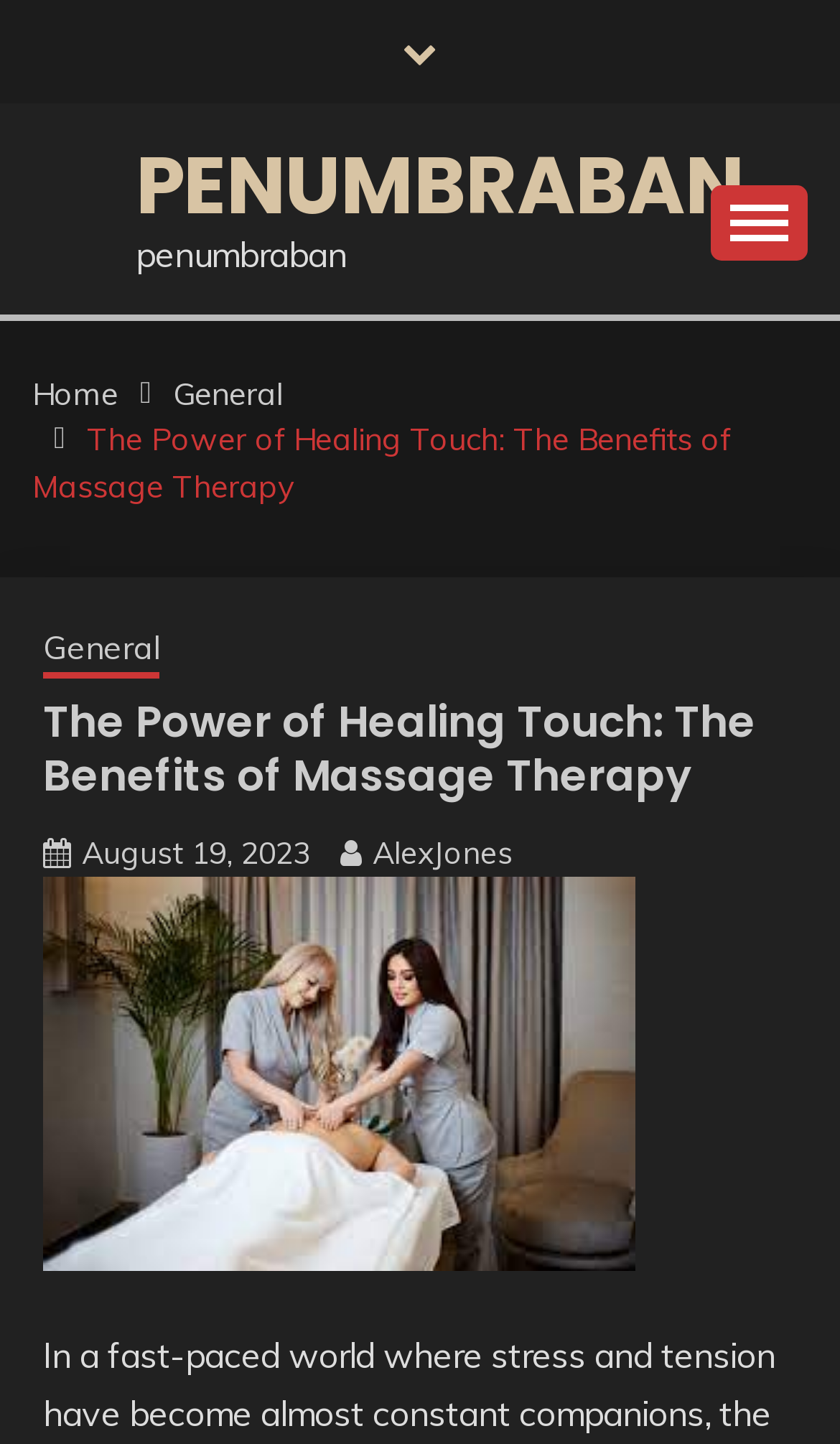Generate a thorough explanation of the webpage's elements.

The webpage is about the benefits of massage therapy, with a focus on relaxation and healing. At the top of the page, there is a navigation menu with links to "Home" and "General" categories, as well as a breadcrumbs section that shows the current page's title, "The Power of Healing Touch: The Benefits of Massage Therapy". 

Below the navigation menu, there is a heading with the same title as the breadcrumbs, followed by a link to the publication date, "August 19, 2023", and the author's name, "AlexJones". 

On the left side of the page, there is a figure, likely an image, that takes up a significant portion of the page. 

There are several links scattered throughout the page, including one at the very top with no text, and another with the text "PENUMBRABAN" near the top-right corner. There is also a button with no text in the top-right corner that controls the primary menu. 

At the very bottom of the page, there is a link with a icon, represented by the Unicode character "\uf176".